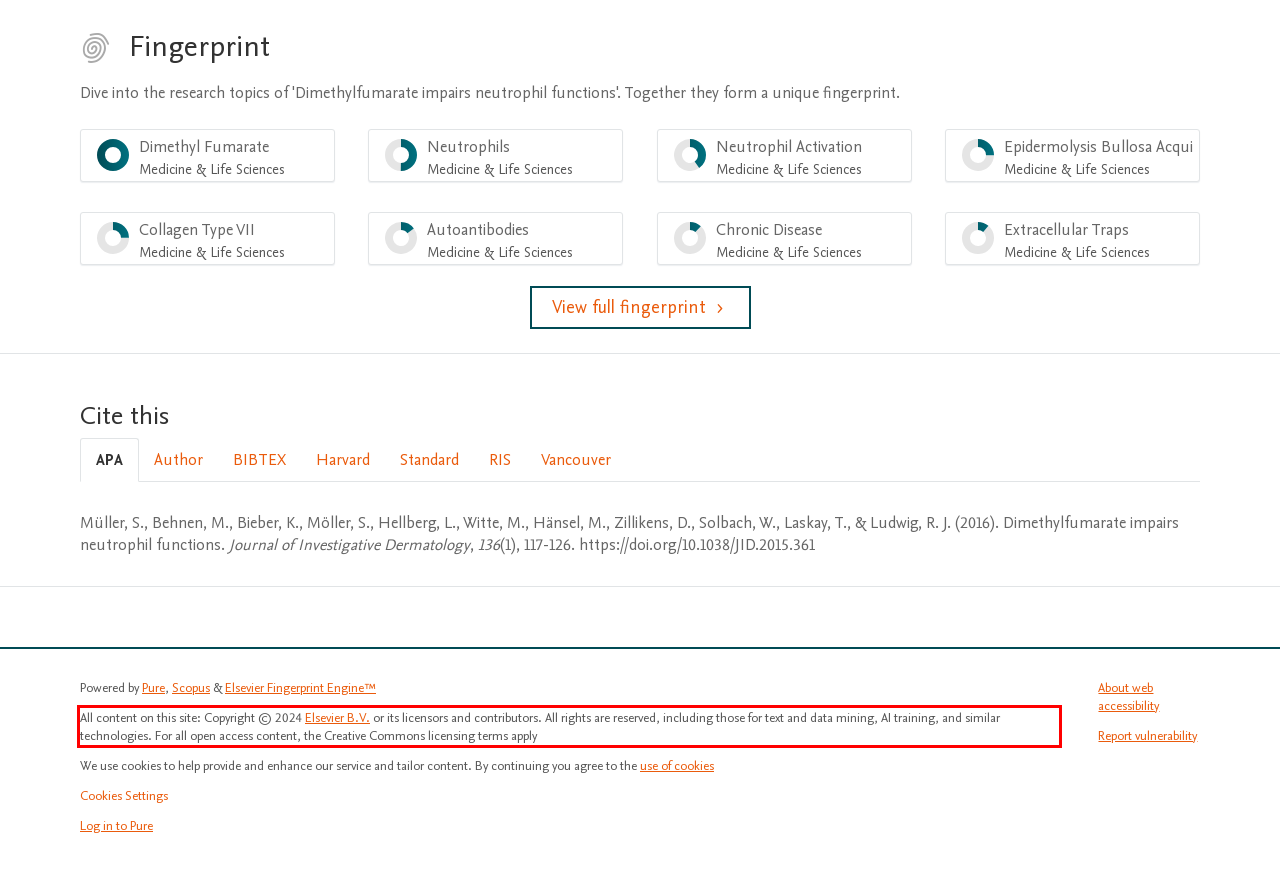View the screenshot of the webpage and identify the UI element surrounded by a red bounding box. Extract the text contained within this red bounding box.

All content on this site: Copyright © 2024 Elsevier B.V. or its licensors and contributors. All rights are reserved, including those for text and data mining, AI training, and similar technologies. For all open access content, the Creative Commons licensing terms apply